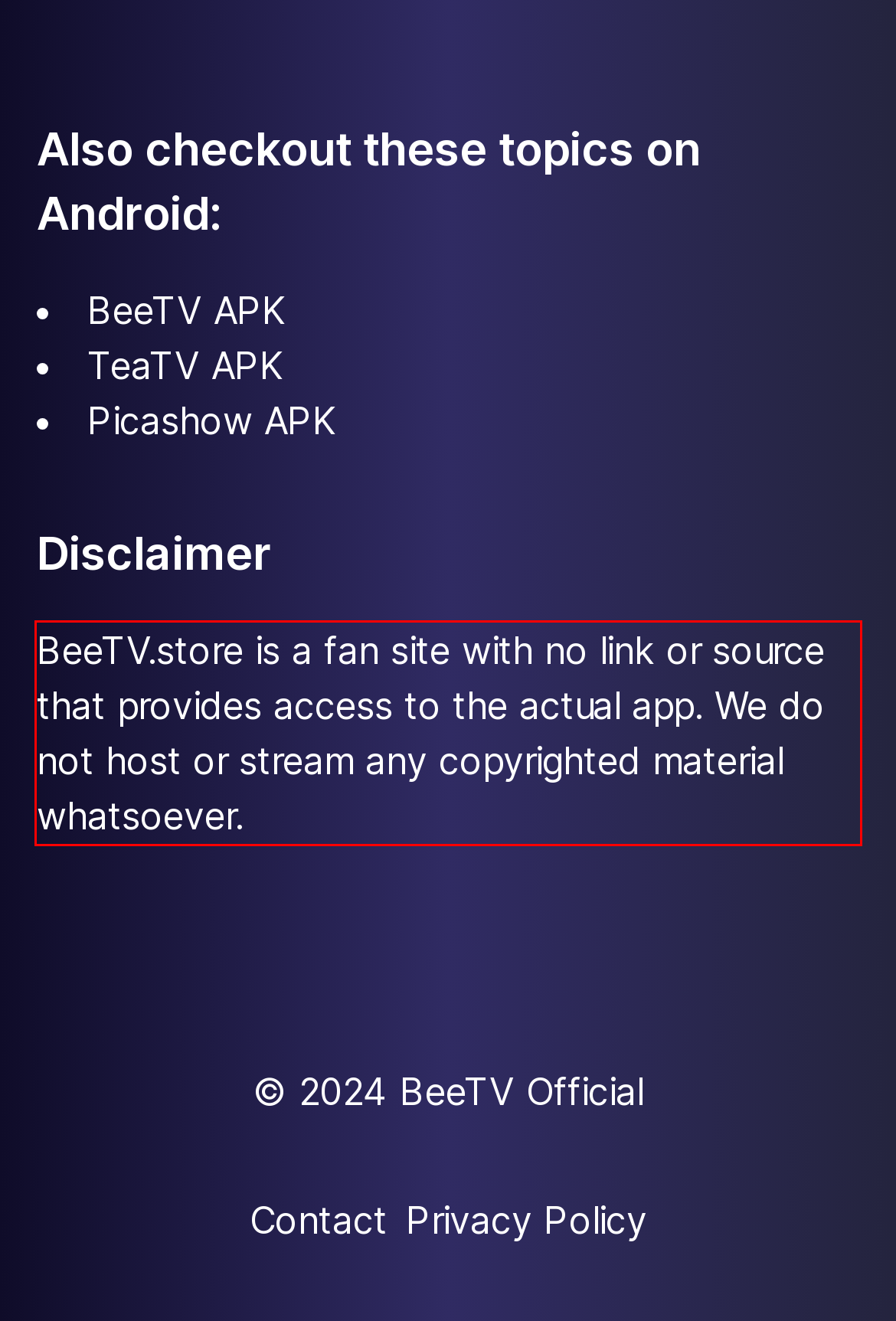There is a UI element on the webpage screenshot marked by a red bounding box. Extract and generate the text content from within this red box.

BeeTV.store is a fan site with no link or source that provides access to the actual app. We do not host or stream any copyrighted material whatsoever.